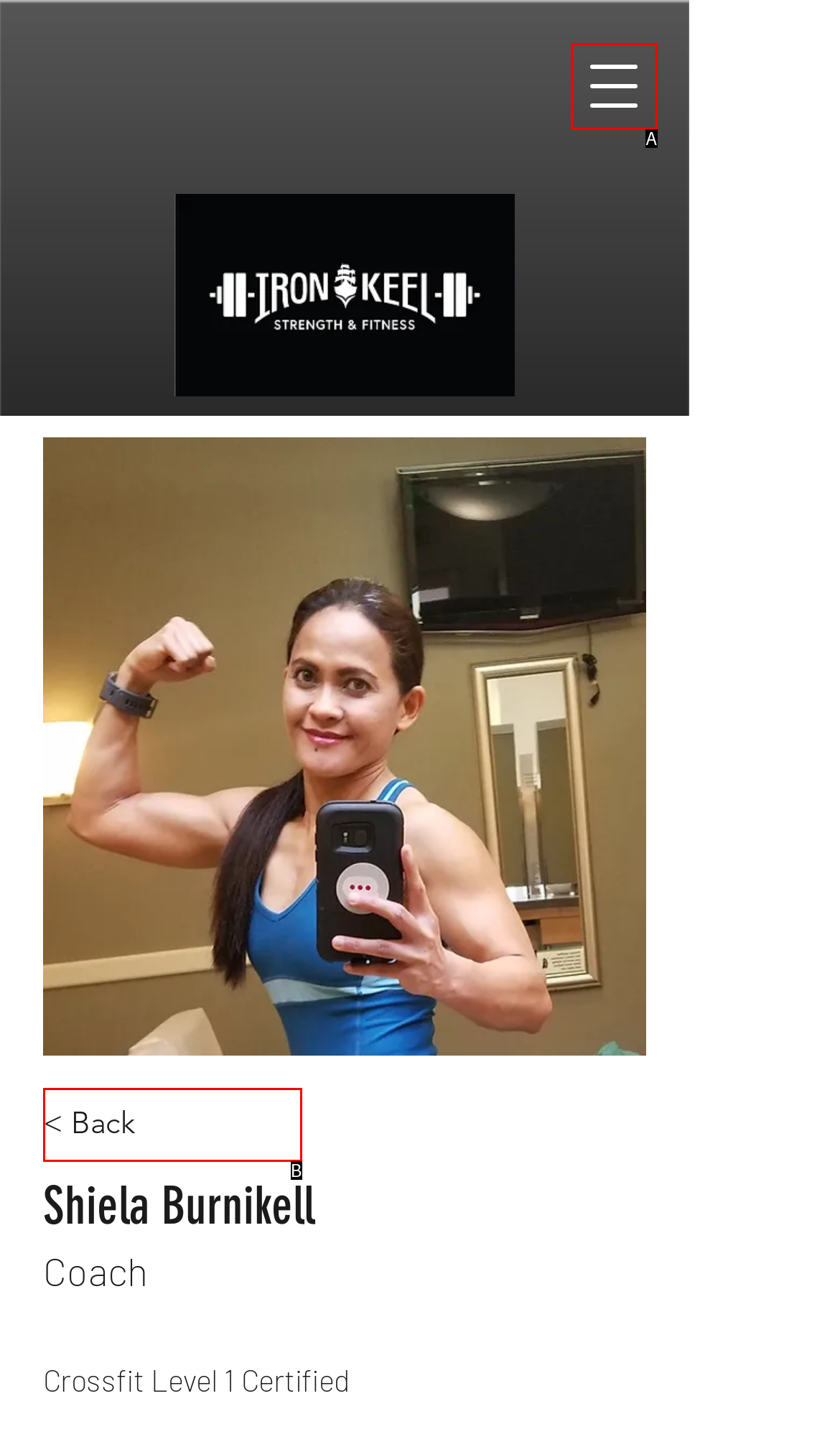Given the description: < Back, choose the HTML element that matches it. Indicate your answer with the letter of the option.

B